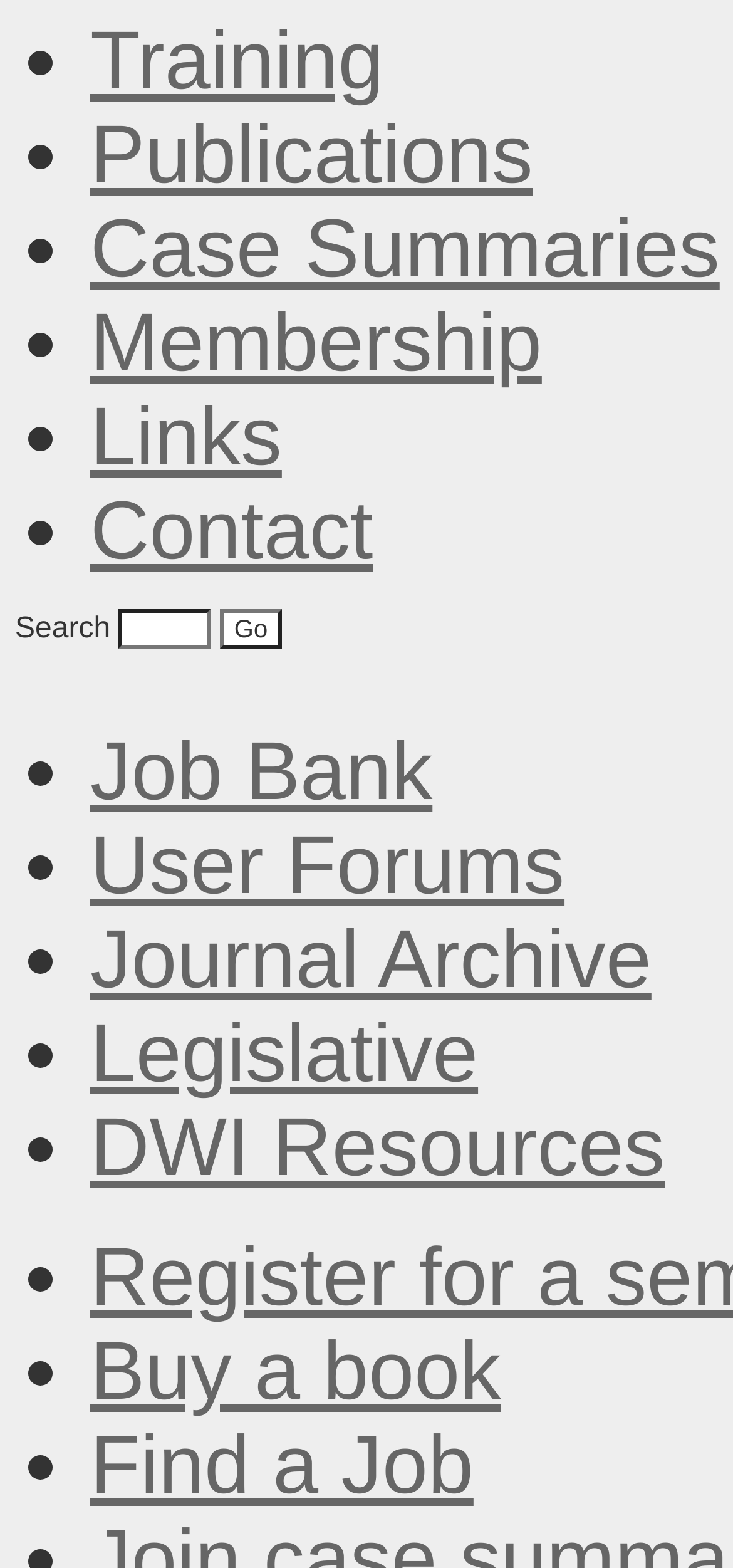Reply to the question with a single word or phrase:
What is the function of the button?

Go